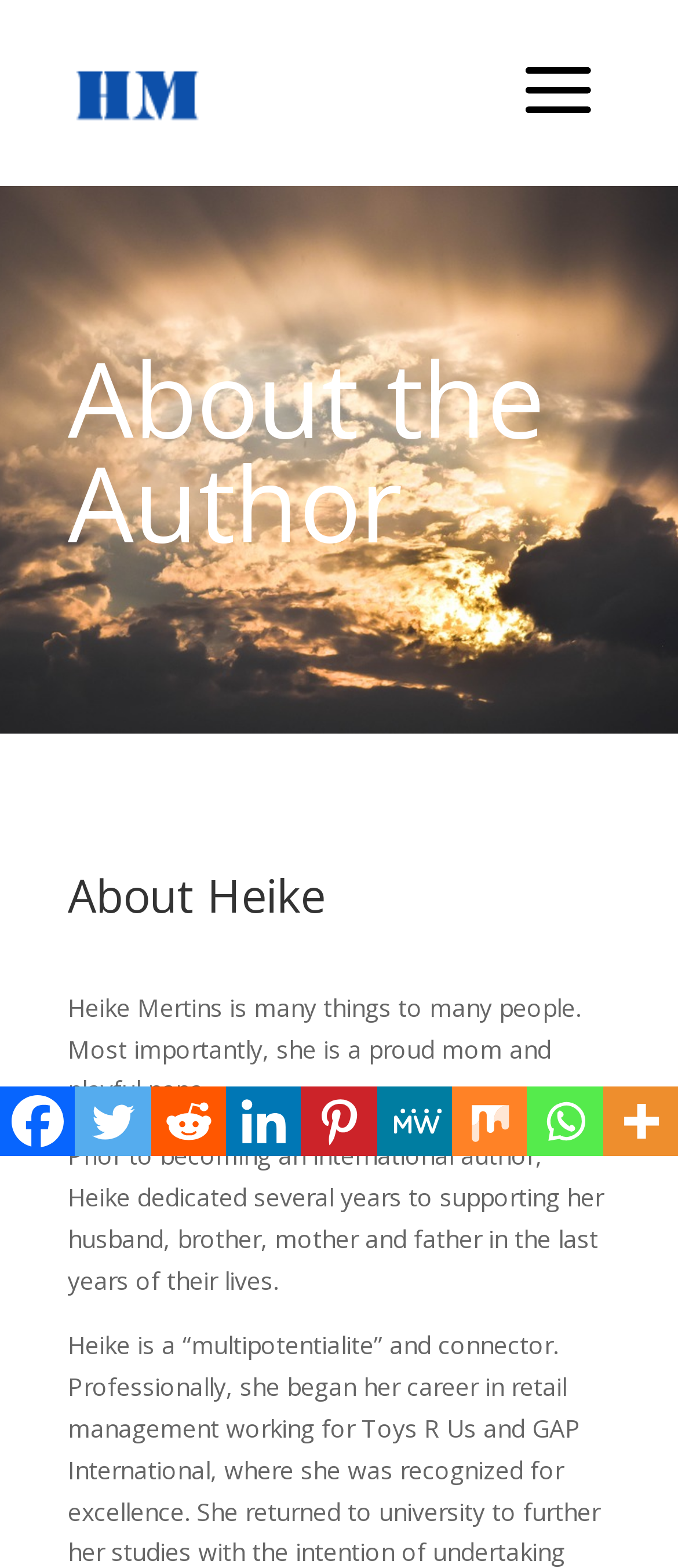Use a single word or phrase to answer the question: What did Heike Mertins do before becoming an author?

Supported her family